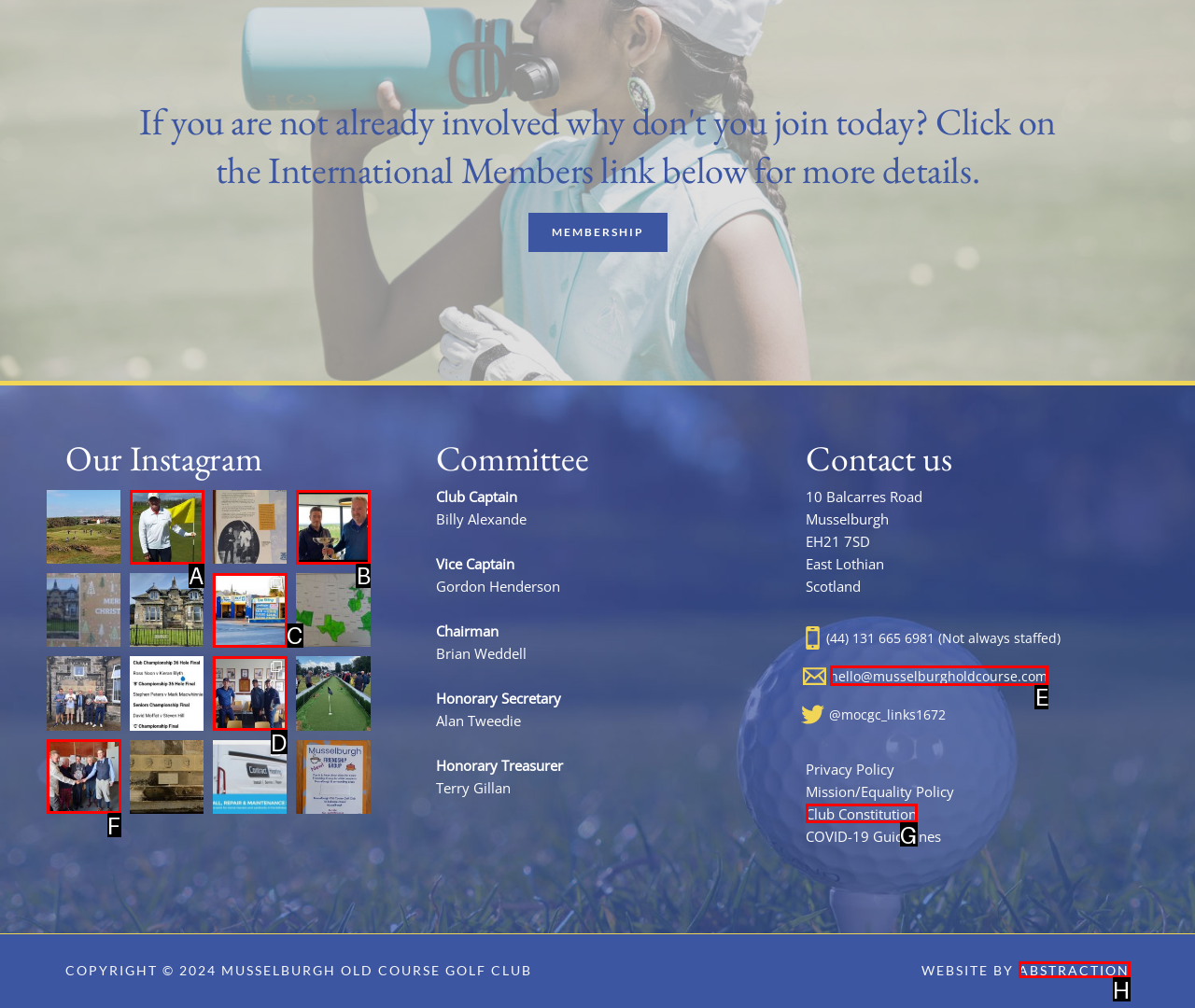Select the correct UI element to complete the task: Contact the club through email
Please provide the letter of the chosen option.

E